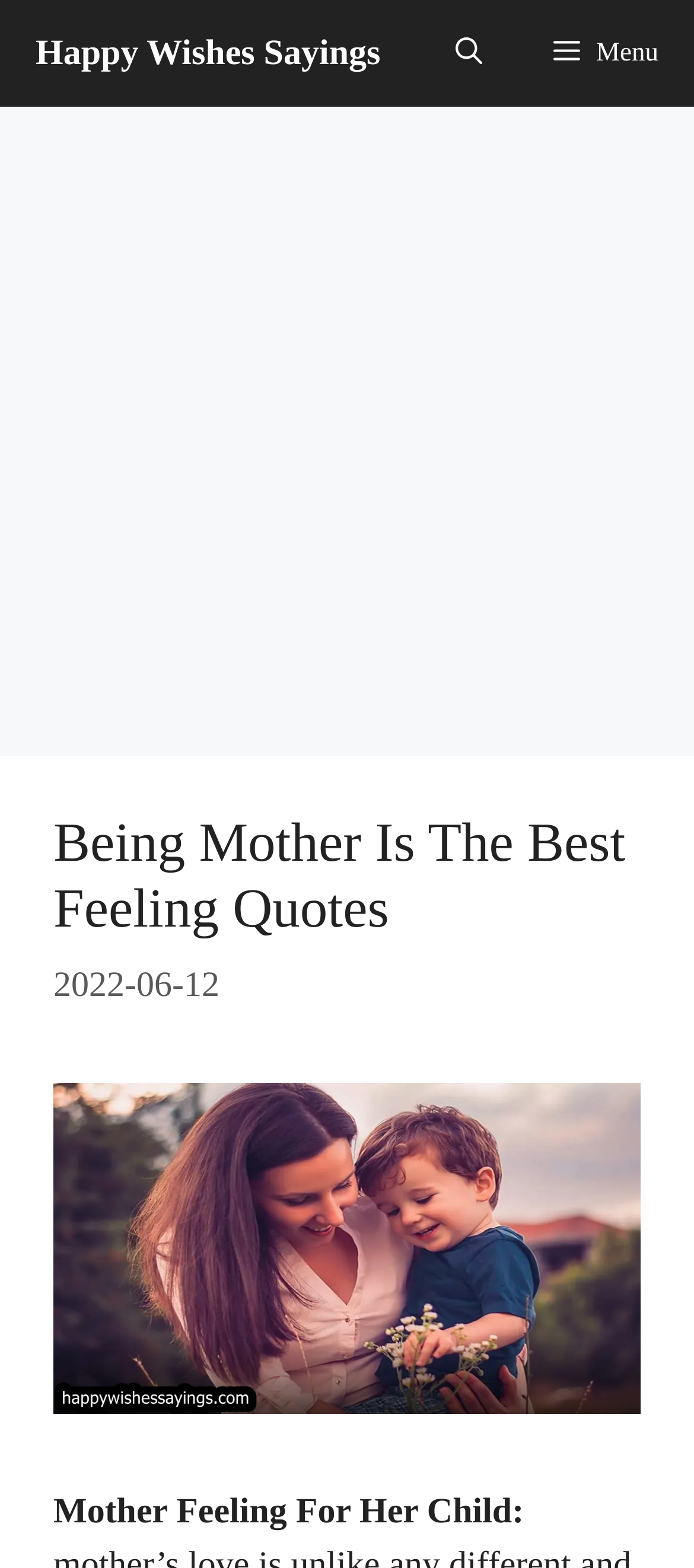Using the details in the image, give a detailed response to the question below:
What is the date of the quote?

I found the date of the quote by looking at the time element within the iframe, which has a static text '2022-06-12'.